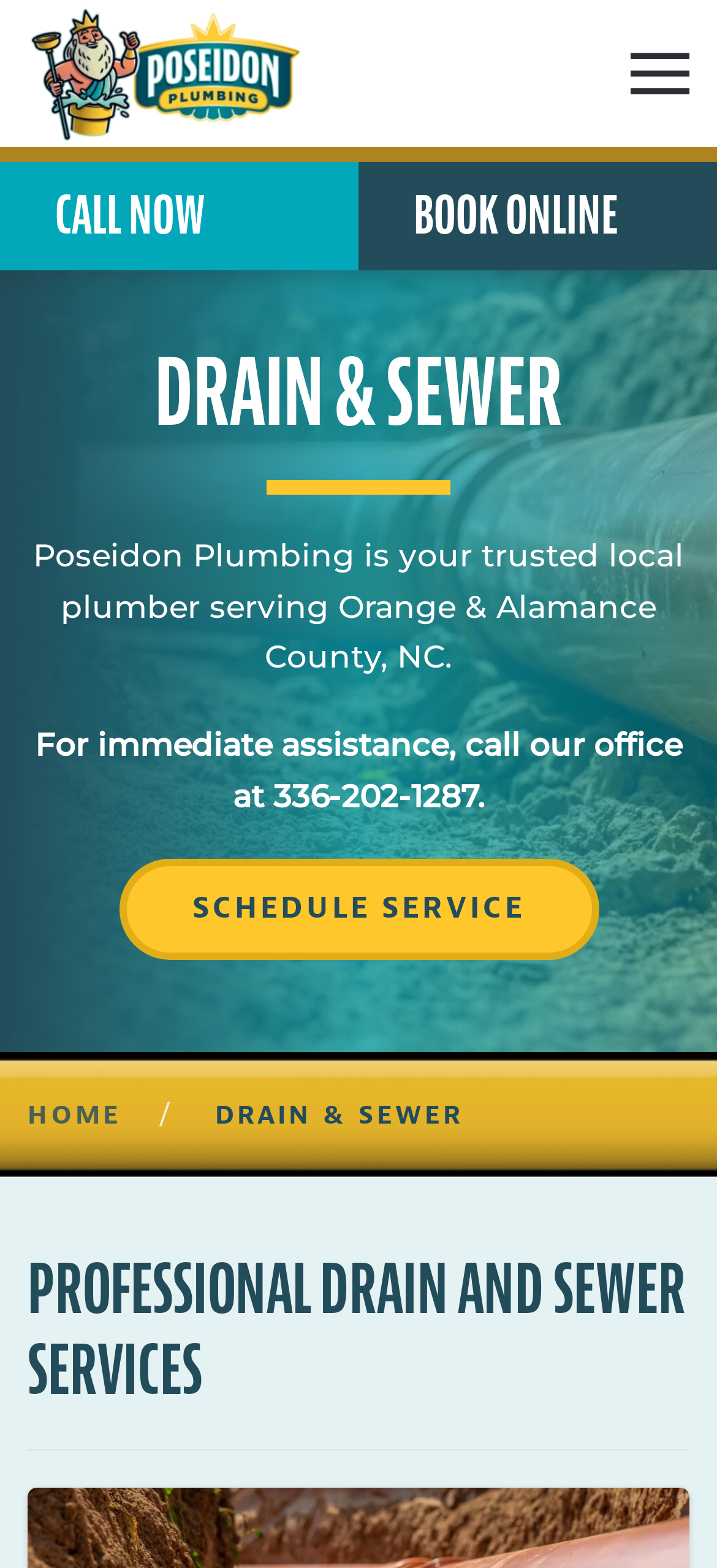Identify the bounding box of the UI element that matches this description: "Skip to main content".

[0.09, 0.043, 0.564, 0.067]